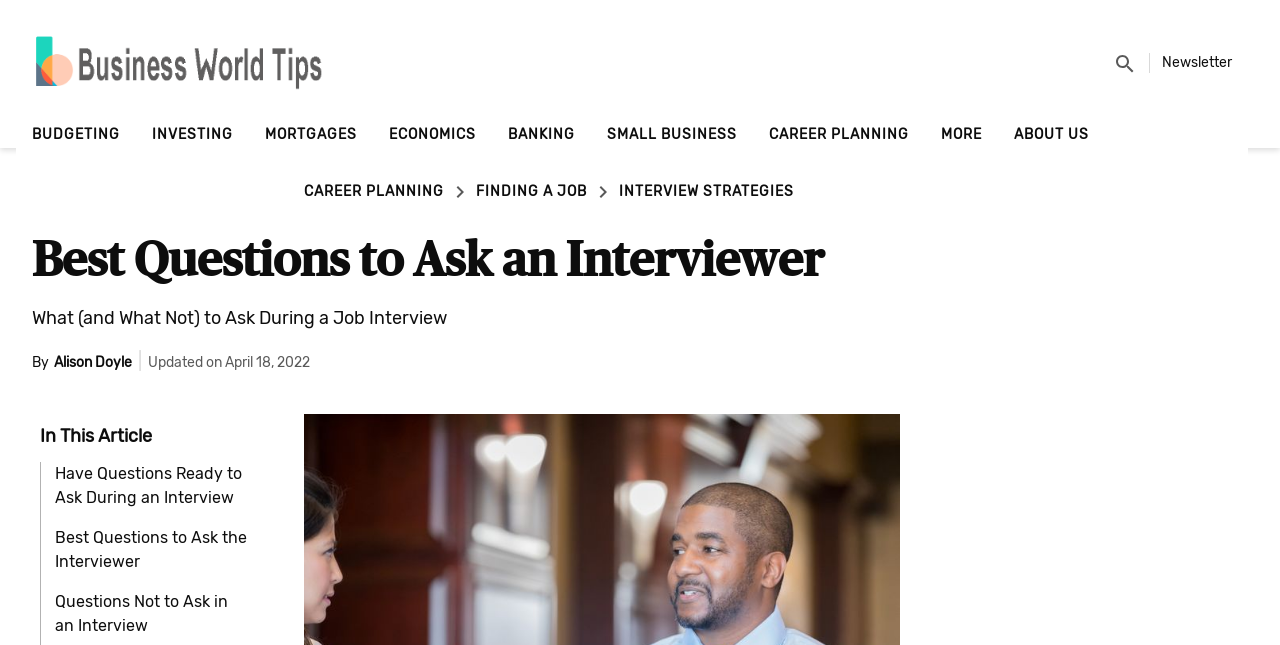Provide the bounding box coordinates of the HTML element described by the text: "Career Planning".

[0.238, 0.282, 0.347, 0.313]